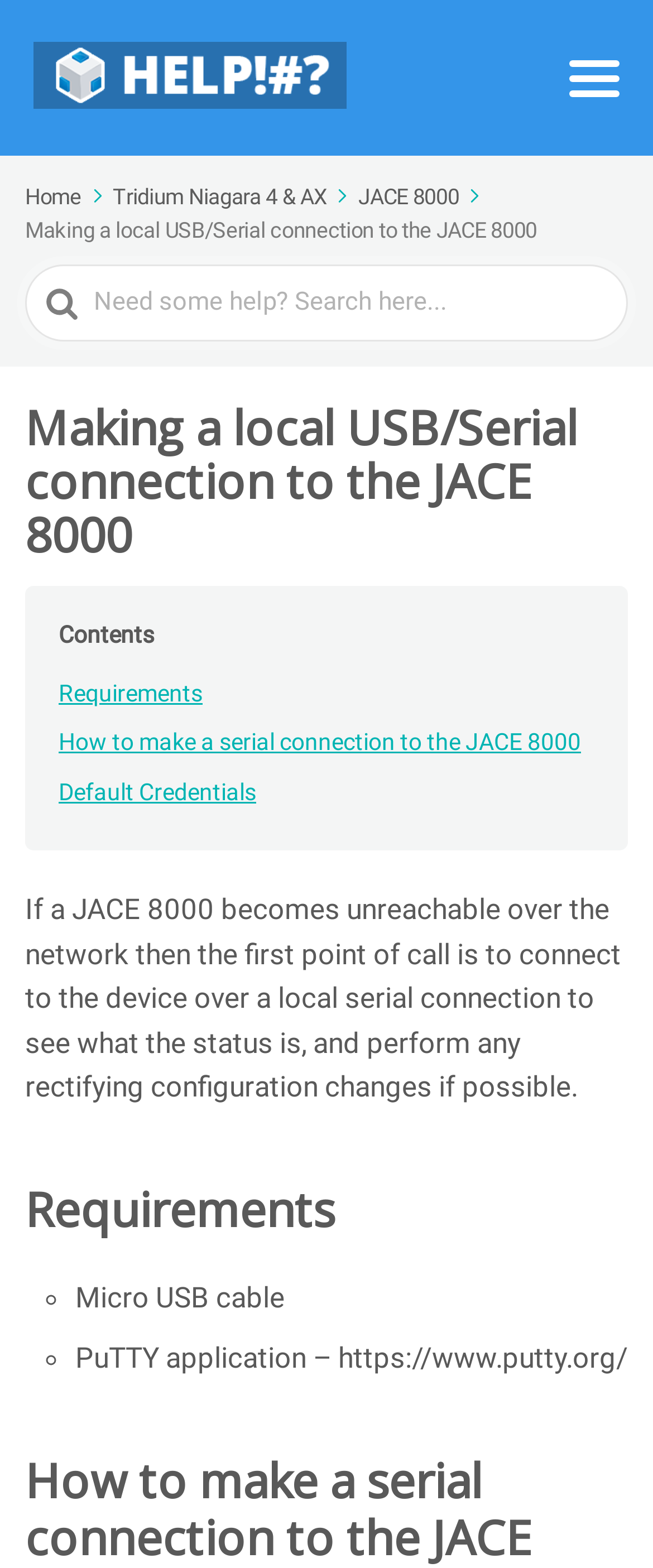What is required to make a serial connection?
Kindly give a detailed and elaborate answer to the question.

The webpage lists the requirements to make a serial connection, which include a Micro USB cable and the PuTTY application, with a link to the PuTTY website.